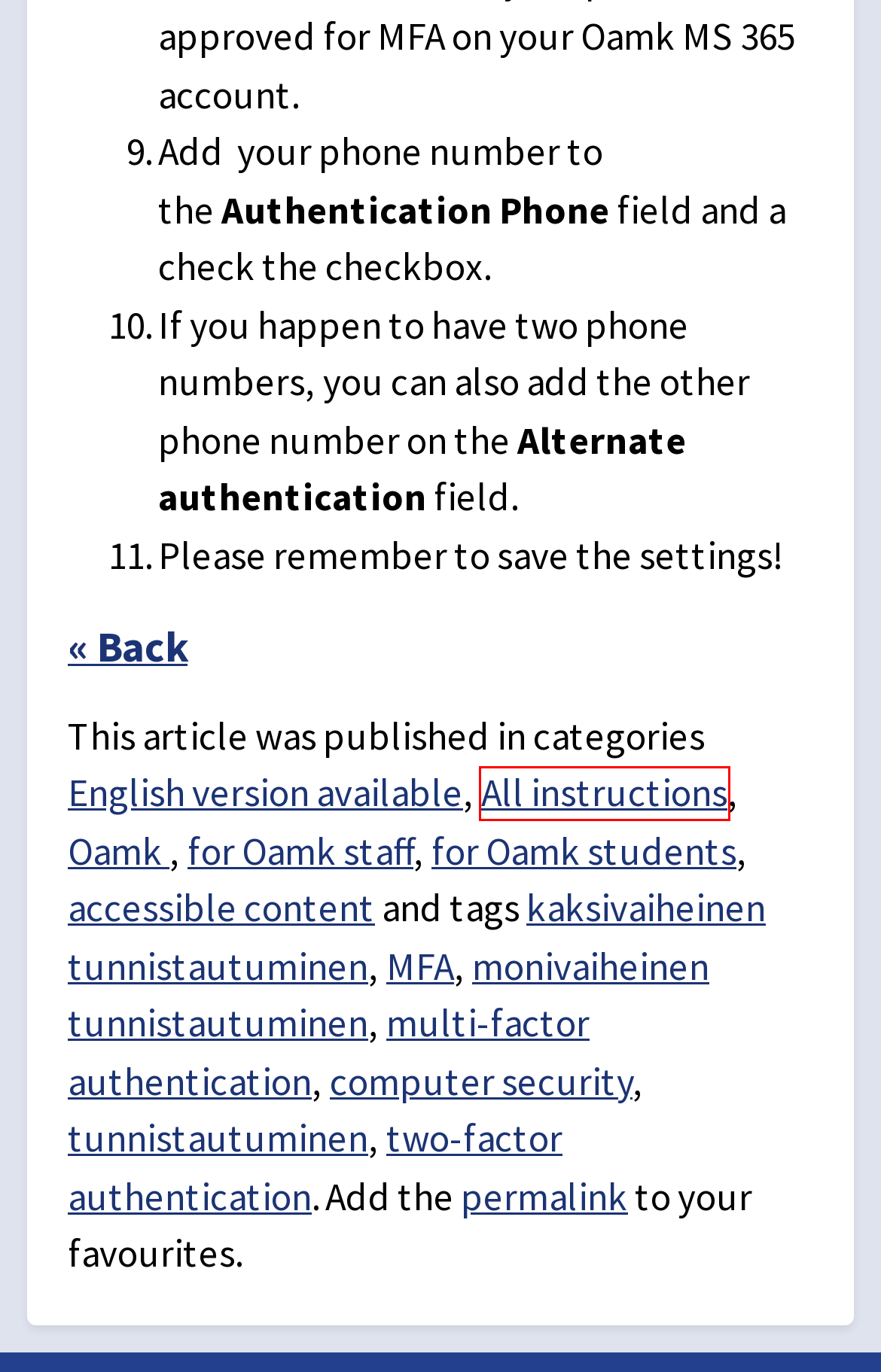Given a screenshot of a webpage with a red bounding box around an element, choose the most appropriate webpage description for the new page displayed after clicking the element within the bounding box. Here are the candidates:
A. ict.oulu.fi | for Oamk staff
B. ict.oulu.fi | All instructions
C. Oamkissa käytettävissä olevat langattomat verkot
D. ict.oulu.fi | multi-factor authentication
E. ict.oulu.fi | Oamk
F. ict.oulu.fi | accessible content
G. ict.oulu.fi | for Oamk students
H. ict.oulu.fi | English version available

B